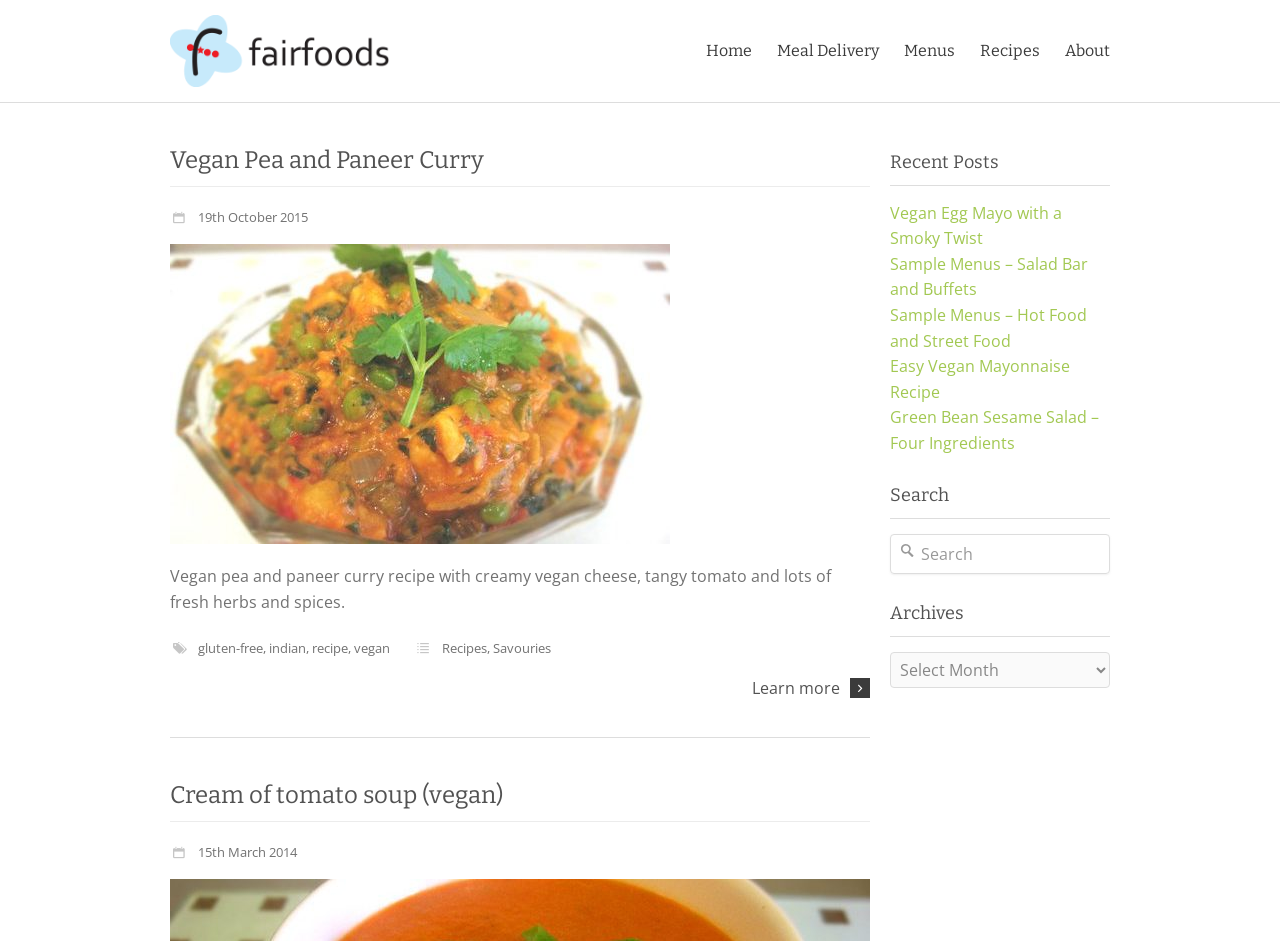Indicate the bounding box coordinates of the clickable region to achieve the following instruction: "Select Archives."

[0.695, 0.693, 0.867, 0.732]